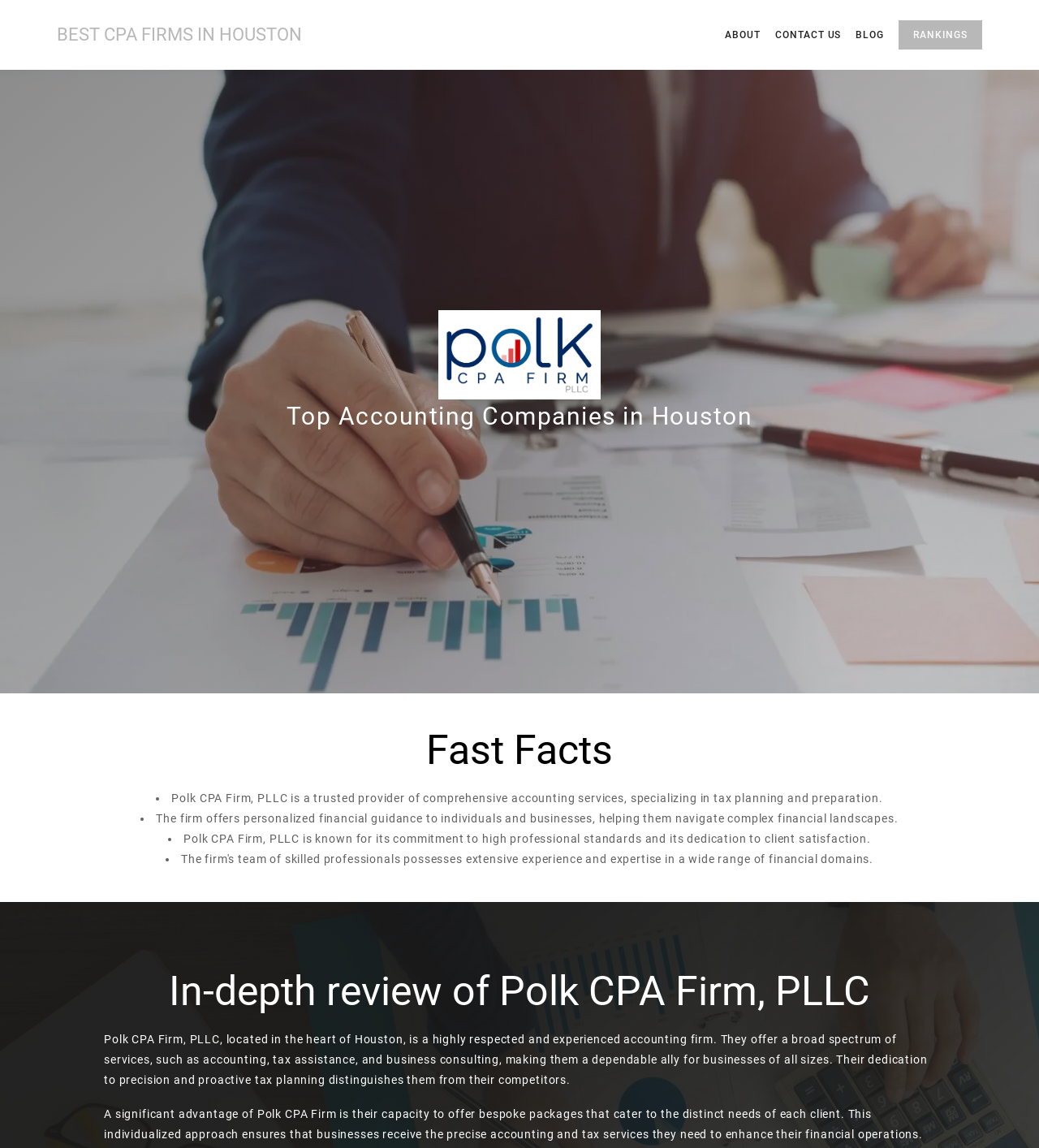Respond with a single word or phrase to the following question: What is the name of the CPA firm being reviewed?

Polk CPA Firm, PLLC